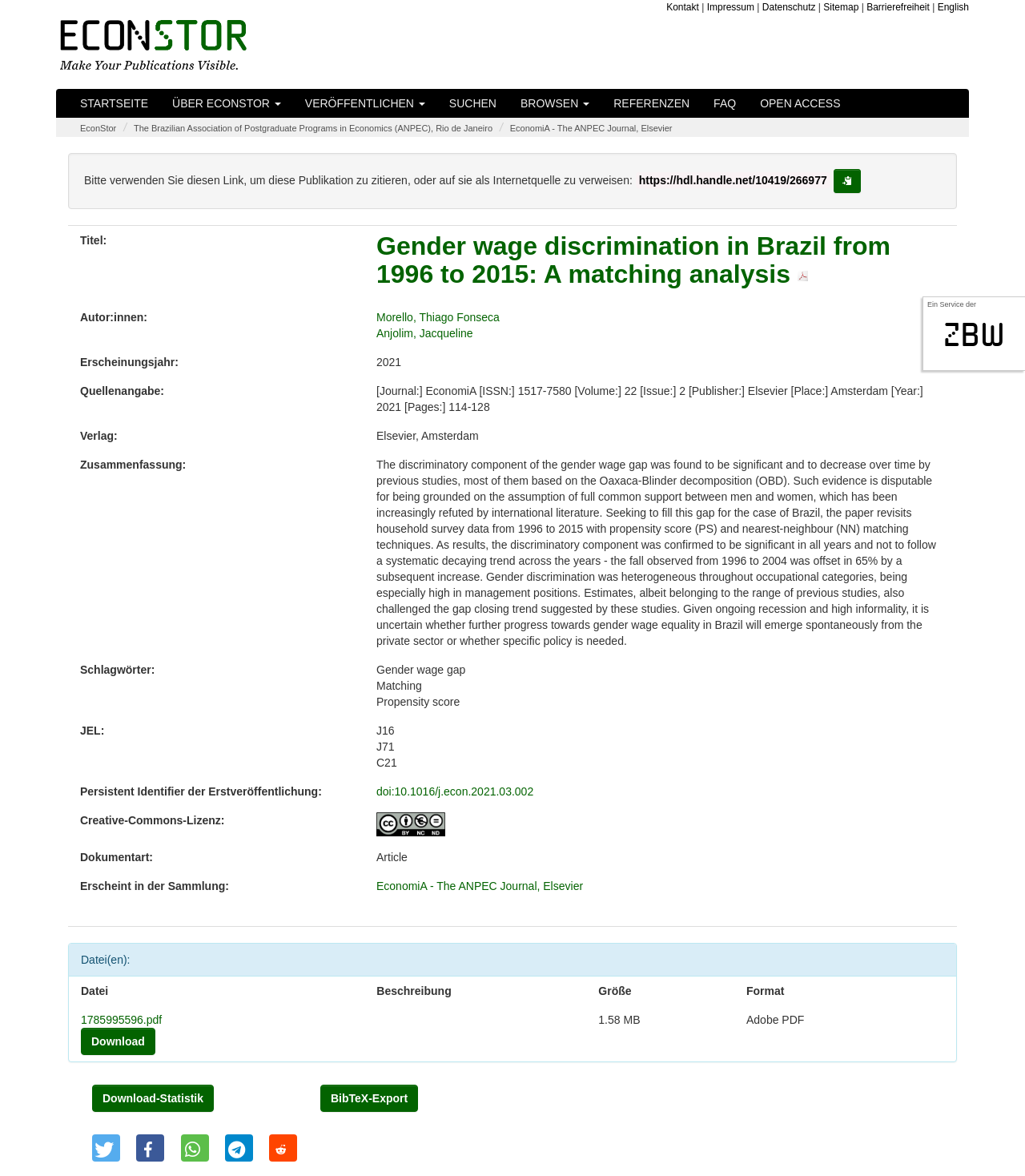Bounding box coordinates are specified in the format (top-left x, top-left y, bottom-right x, bottom-right y). All values are floating point numbers bounded between 0 and 1. Please provide the bounding box coordinate of the region this sentence describes: In die Zwischenablage kopieren.

[0.813, 0.144, 0.84, 0.164]